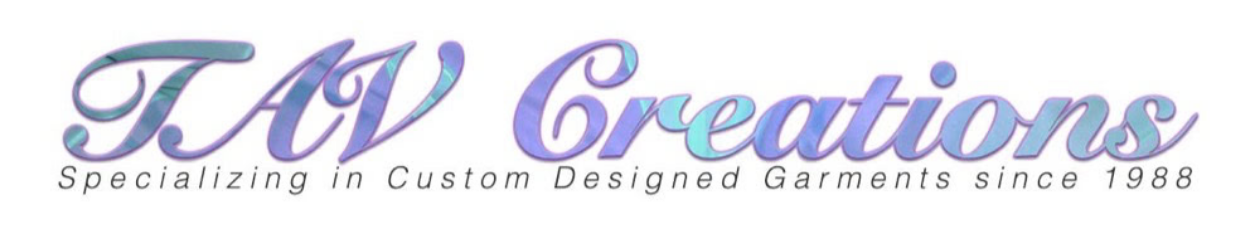What type of fashion does TAV Creations cater to?
Please answer the question as detailed as possible.

The caption highlights that TAV Creations offers 'unique garments tailored to individual tastes', implying that the brand specializes in personalized fashion that caters to individual preferences.